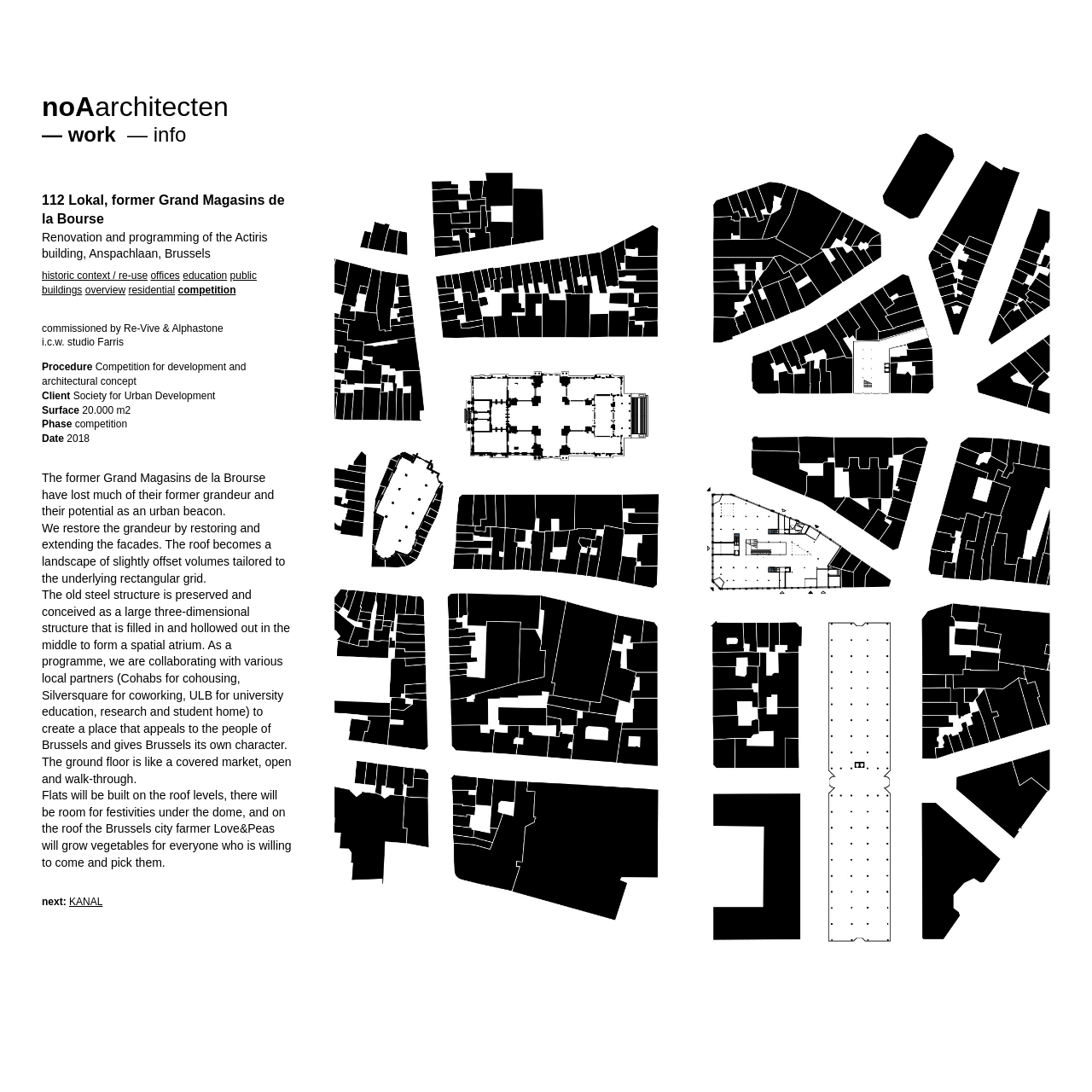Generate an in-depth caption that captures all aspects of the webpage.

This webpage is about a renovation and programming project for the Actiris building, located on Anspachlaan in Brussels. At the top of the page, there are three links: "noAarchitecten", "work", and "info". Below these links, there is a main section that takes up most of the page. This section contains nine figures, each with a figcaption, arranged in a grid-like pattern. 

To the left of the figures, there is an article section that contains several headings, links, and paragraphs of text. The headings include "112 Lokal, former Grand Magasins de la Bourse" and "Renovation and programming of the Actiris building, Anspachlaan, Brussels". There are seven links below the headings, labeled "historic context / re-use", "offices", "education", "public buildings", "overview", "residential", and "competition". 

Below the links, there are several paragraphs of text that describe the project, including the commission, procedure, client, surface, phase, and date. The text explains that the project aims to restore the grandeur of the former Grand Magasins de la Bourse by renovating and extending the facades, and creating a spatial atrium in the middle. The project also involves collaborating with local partners to create a place that appeals to the people of Brussels.

At the bottom of the page, there is a footer section that contains a link to "KANAL" and a label "next:".